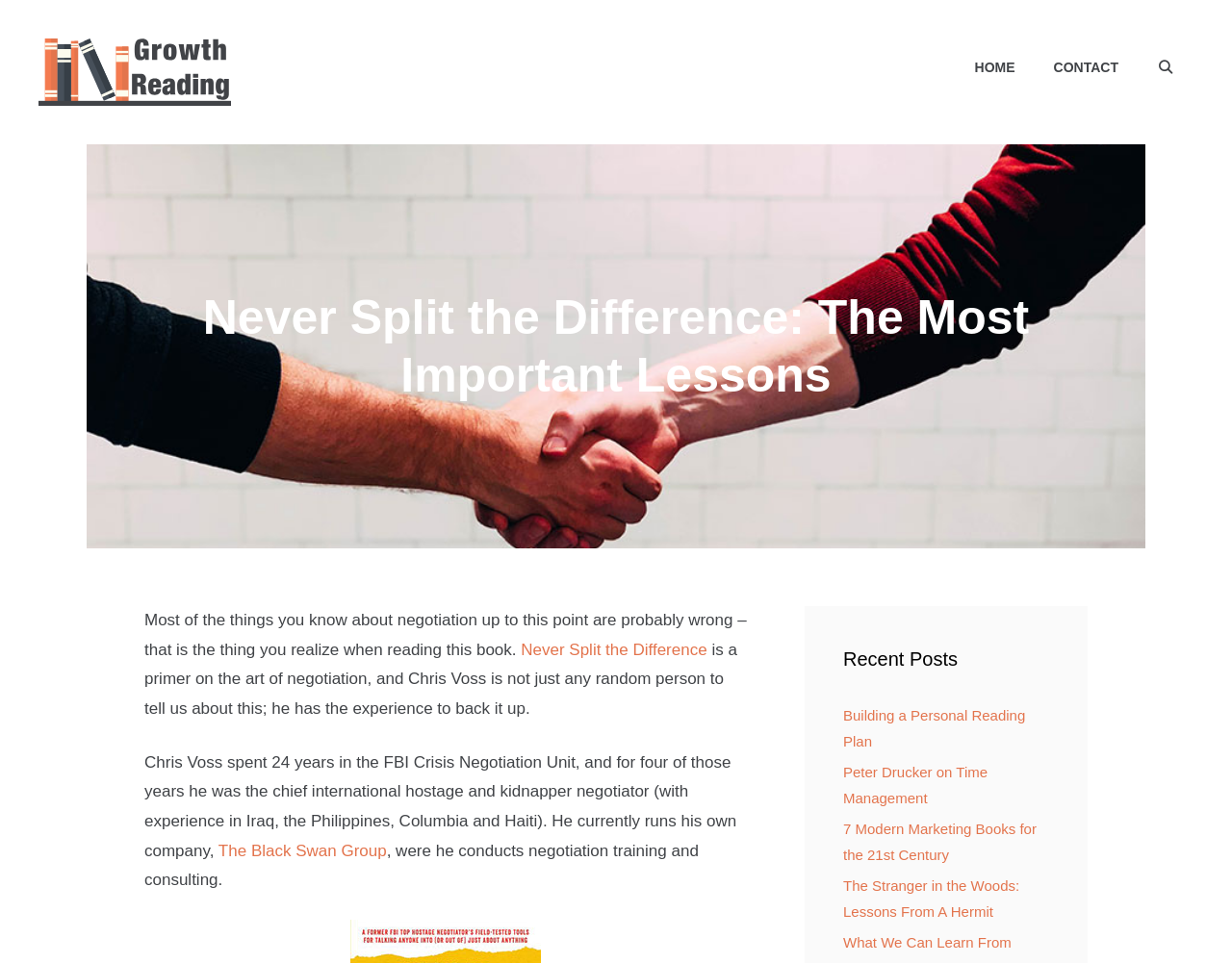Based on the image, please respond to the question with as much detail as possible:
What is the name of Chris Voss's company?

I found the answer by looking at the link 'The Black Swan Group' which is mentioned as the company run by Chris Voss.